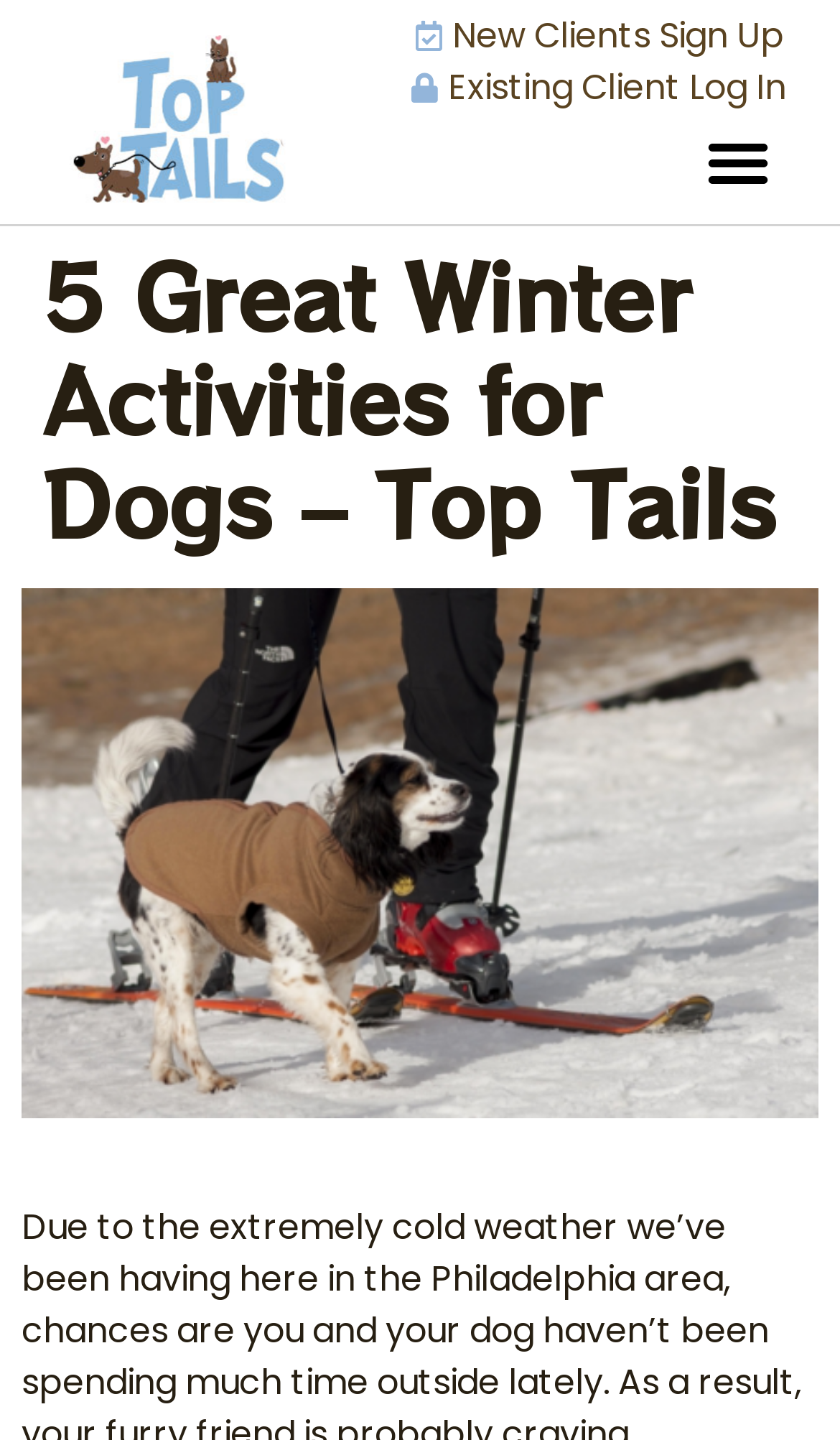Offer a detailed explanation of the webpage layout and contents.

The webpage is about winter dog activities, with a focus on keeping dogs healthy and happy. At the top left of the page, there is a link to the website's homepage. To the right of this link, there are two more links: "New Clients Sign Up" and "Existing Client Log In". A "Menu Toggle" button is located at the top right corner of the page.

Below the top navigation section, there is a large header that spans the width of the page, containing the title "5 Great Winter Activities for Dogs – Top Tails". Directly below this header, there is a link to "winter-dog-activities" accompanied by an image related to winter dog activities. The image and link combination takes up a significant portion of the page. At the bottom of this section, there is a small, non-descriptive text element containing a single whitespace character.